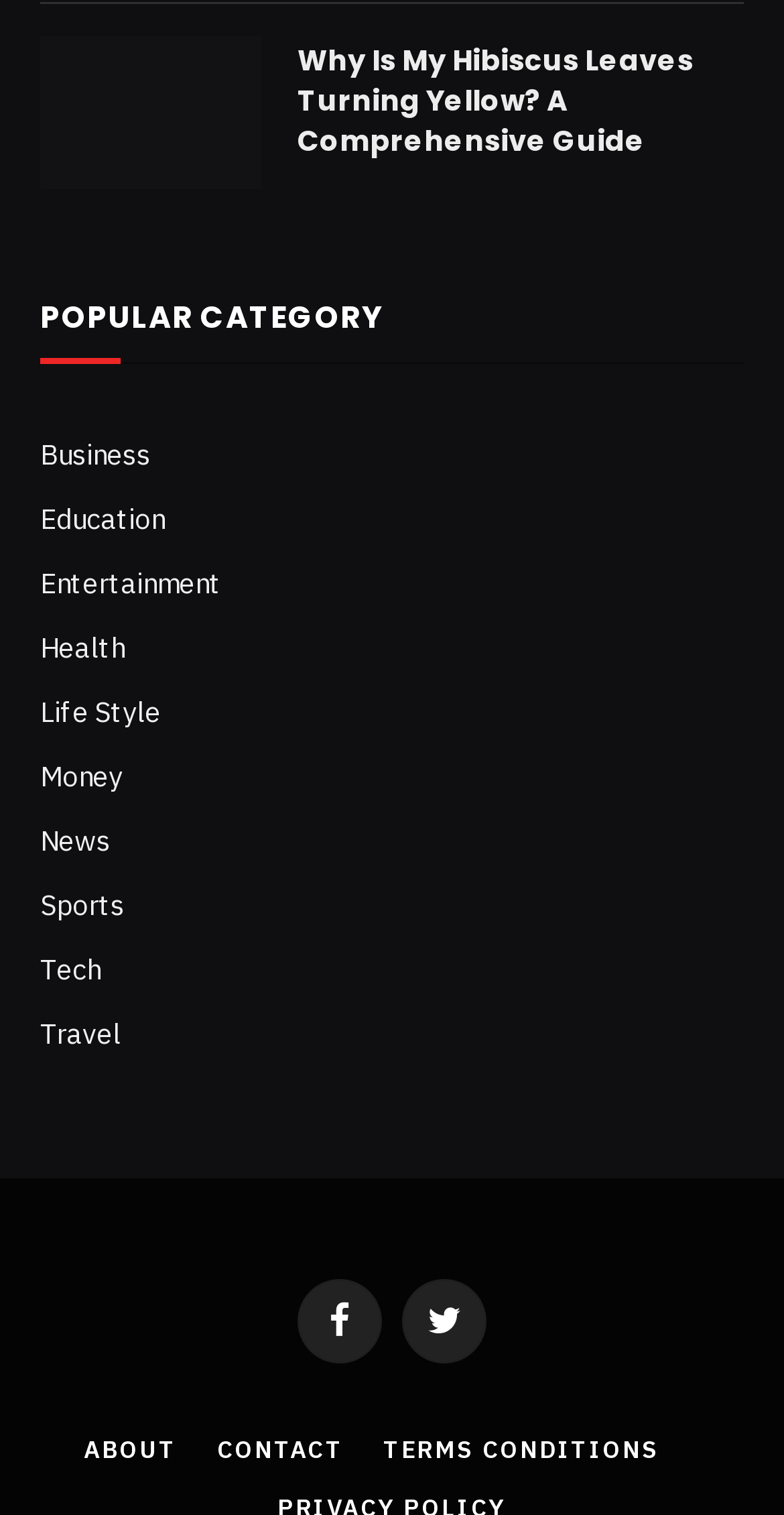Given the content of the image, can you provide a detailed answer to the question?
What is the last link in the footer section?

The footer section contains several links, including 'ABOUT', 'CONTACT', and 'TERMS CONDITIONS'. The last link in this section is 'TERMS CONDITIONS'.